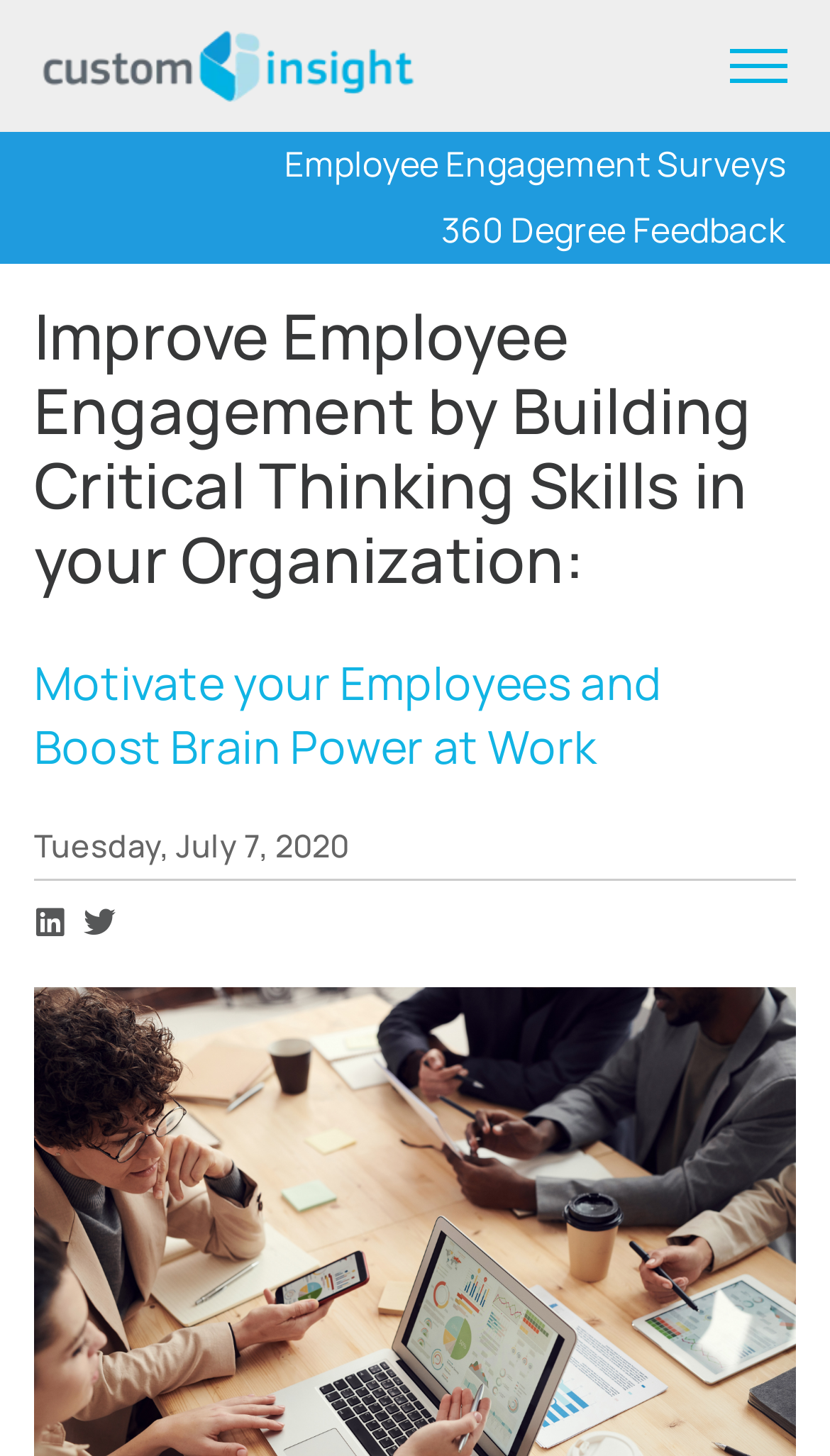Locate the headline of the webpage and generate its content.

Improve Employee Engagement by Building Critical Thinking Skills in your Organization: